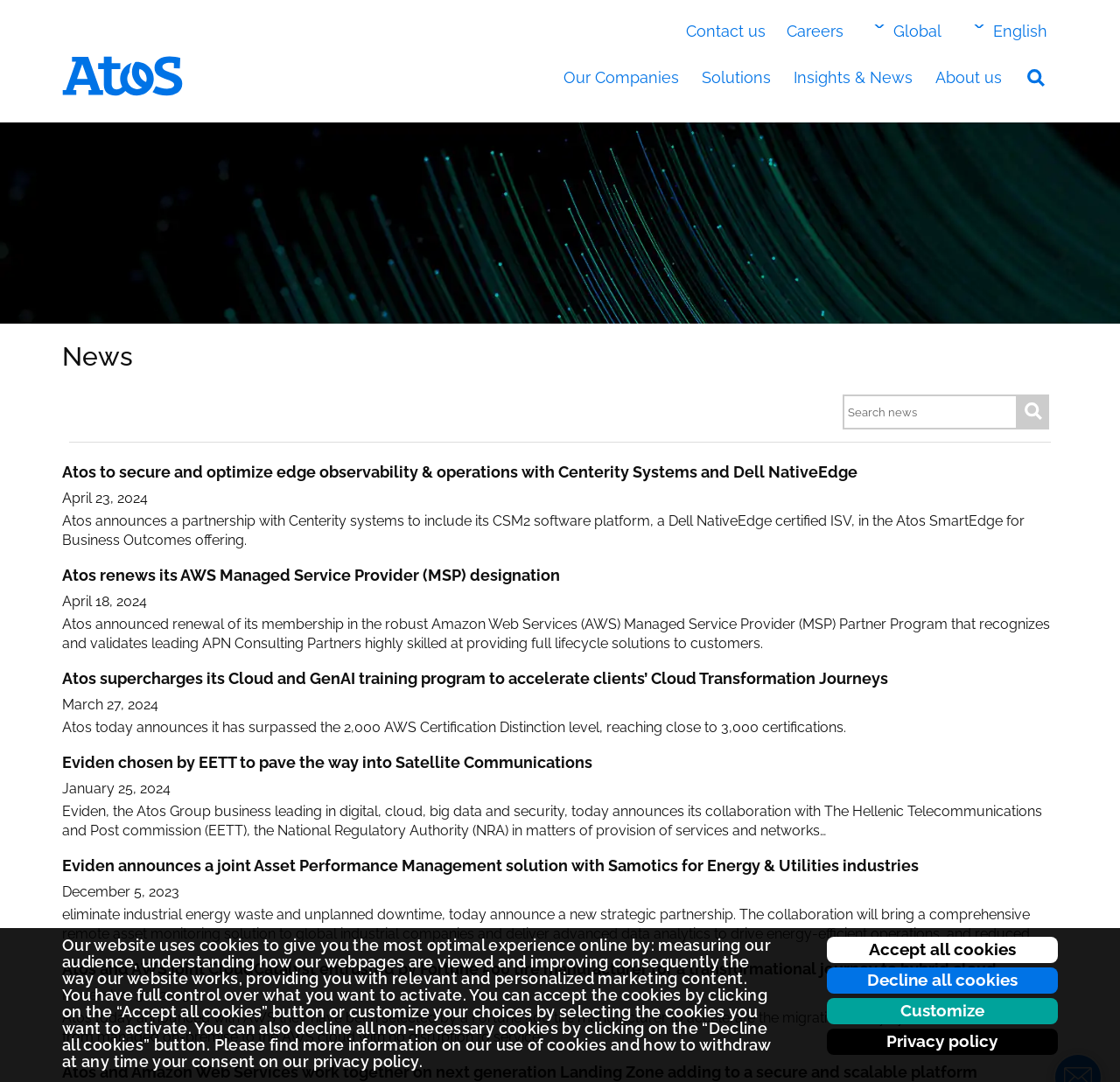Locate the bounding box coordinates of the clickable element to fulfill the following instruction: "Read 'Atos to secure and optimize edge observability & operations with Centerity Systems and Dell NativeEdge'". Provide the coordinates as four float numbers between 0 and 1 in the format [left, top, right, bottom].

[0.055, 0.425, 0.945, 0.508]